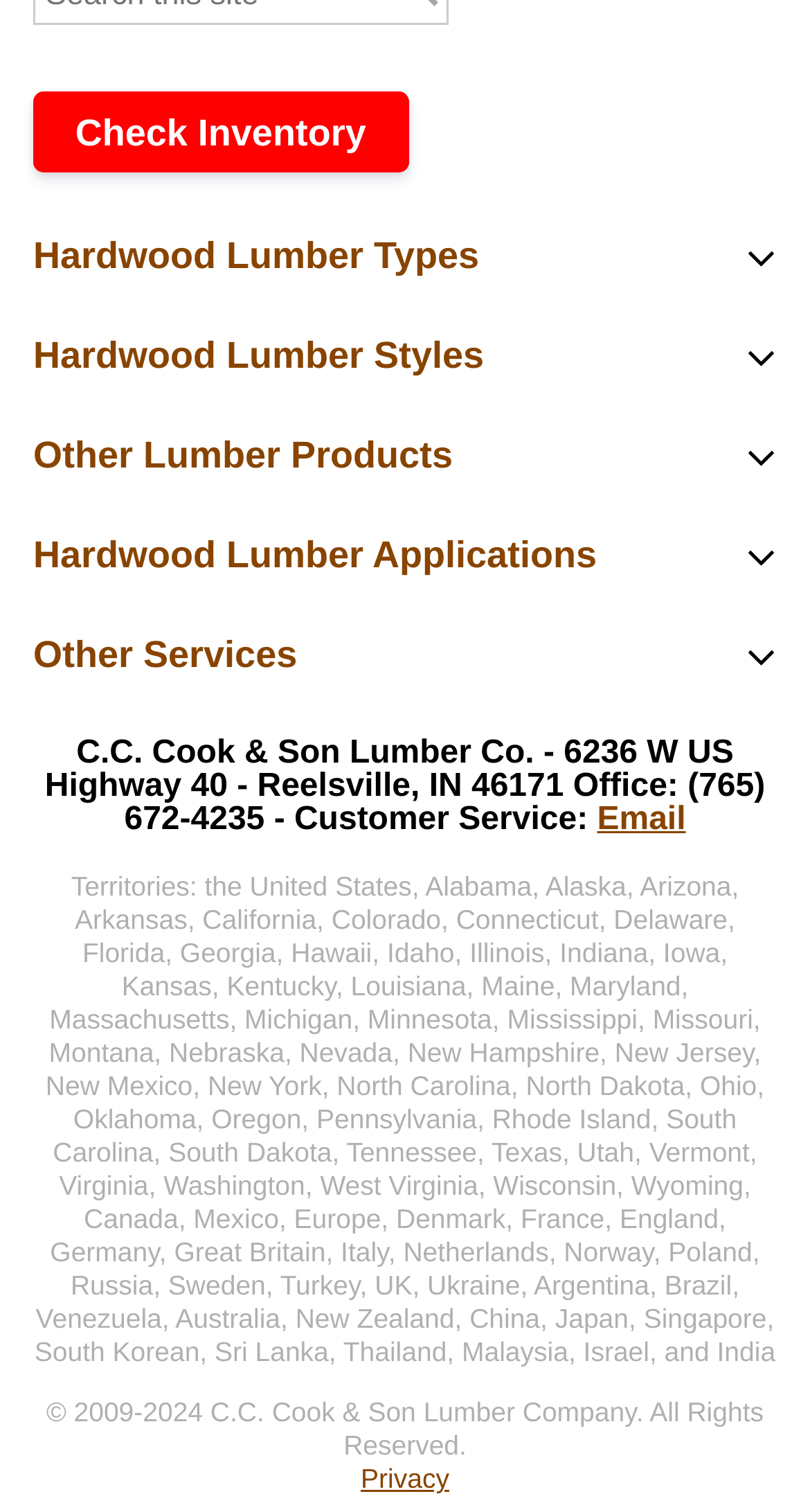Provide a single word or phrase answer to the question: 
What is the link at the bottom of the page that starts with 'E'?

Email